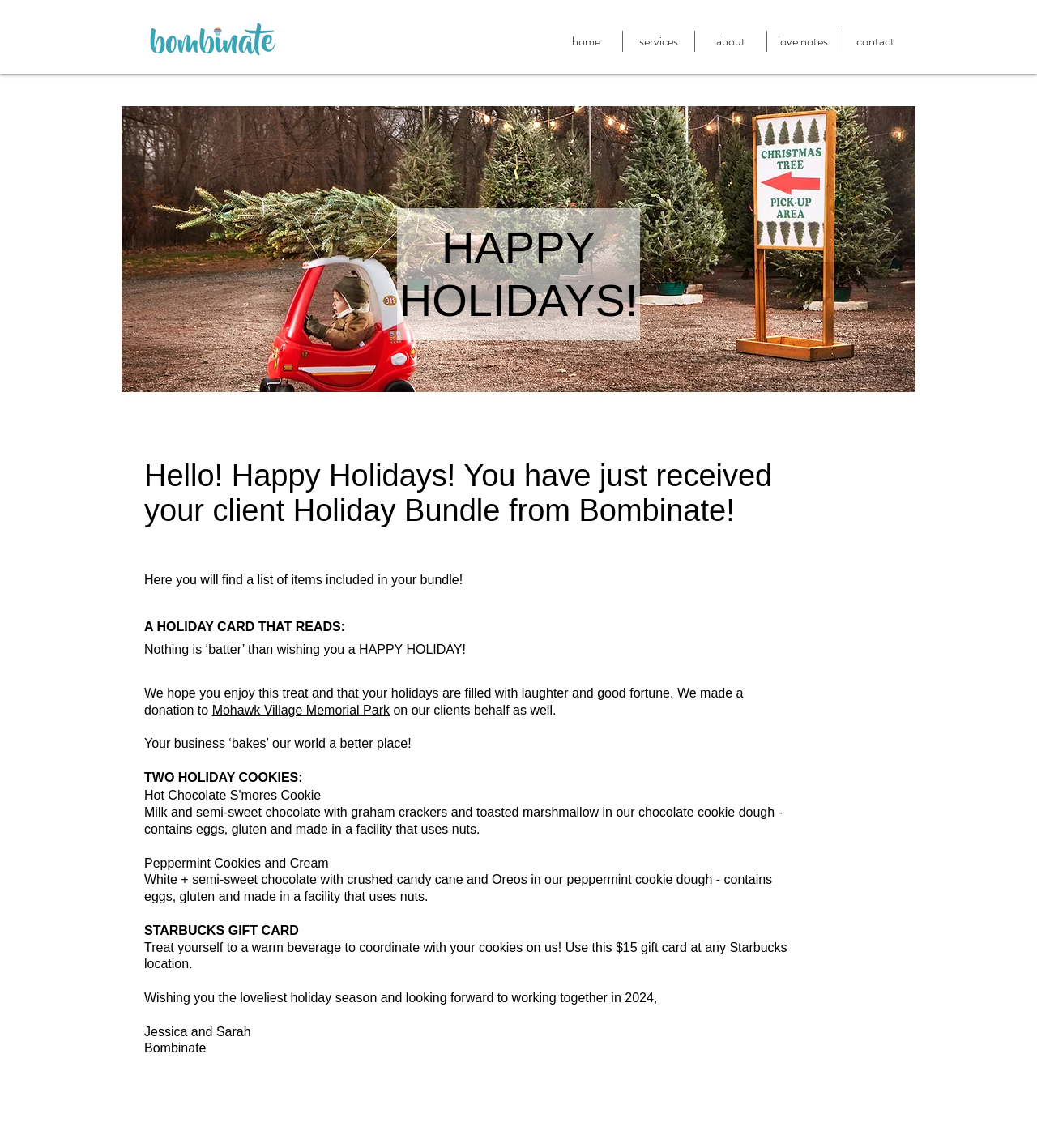Determine the bounding box for the described UI element: "Mohawk Village Memorial Park".

[0.204, 0.612, 0.376, 0.624]